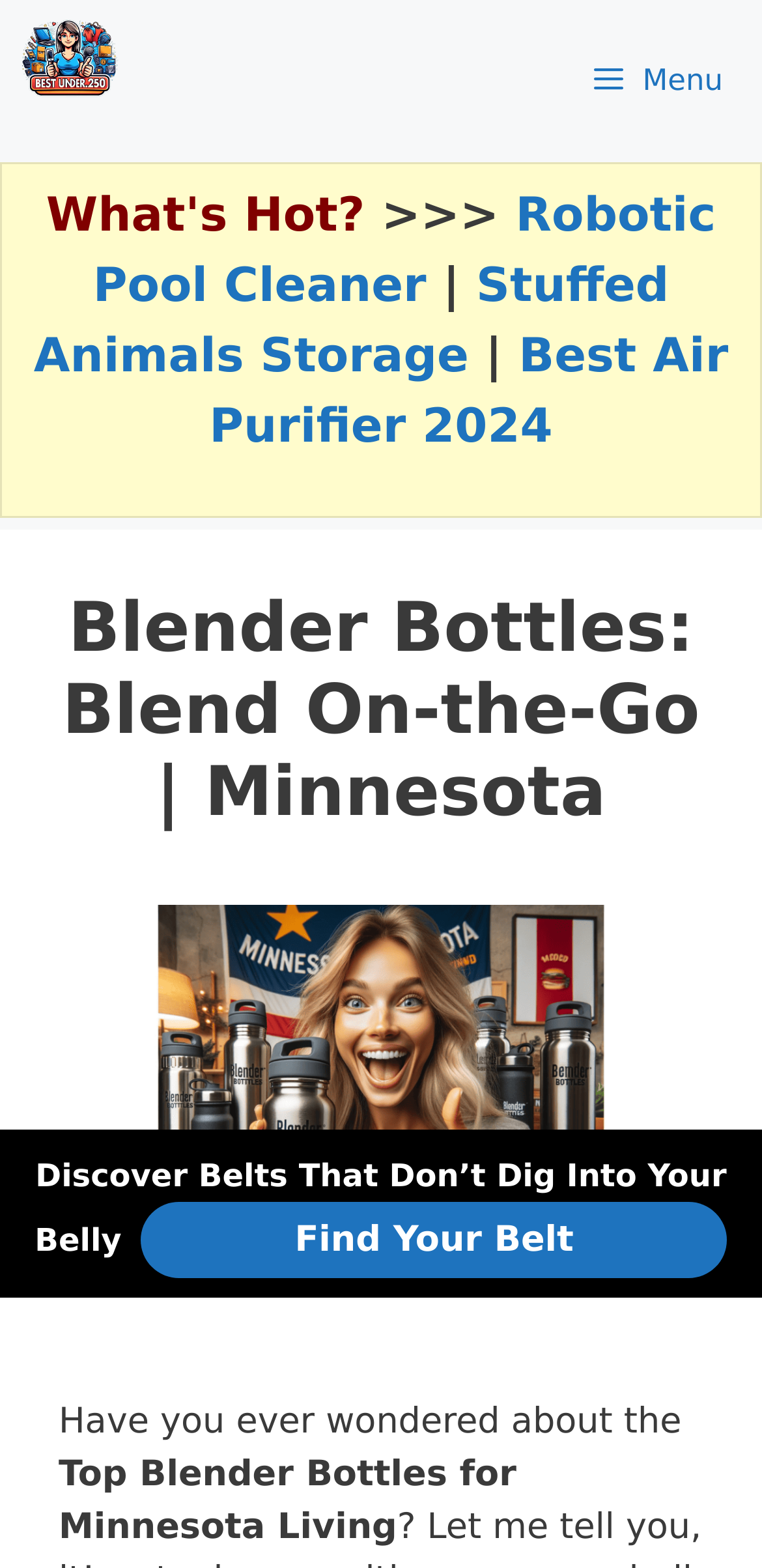Identify the first-level heading on the webpage and generate its text content.

Blender Bottles: Blend On-the-Go | Minnesota